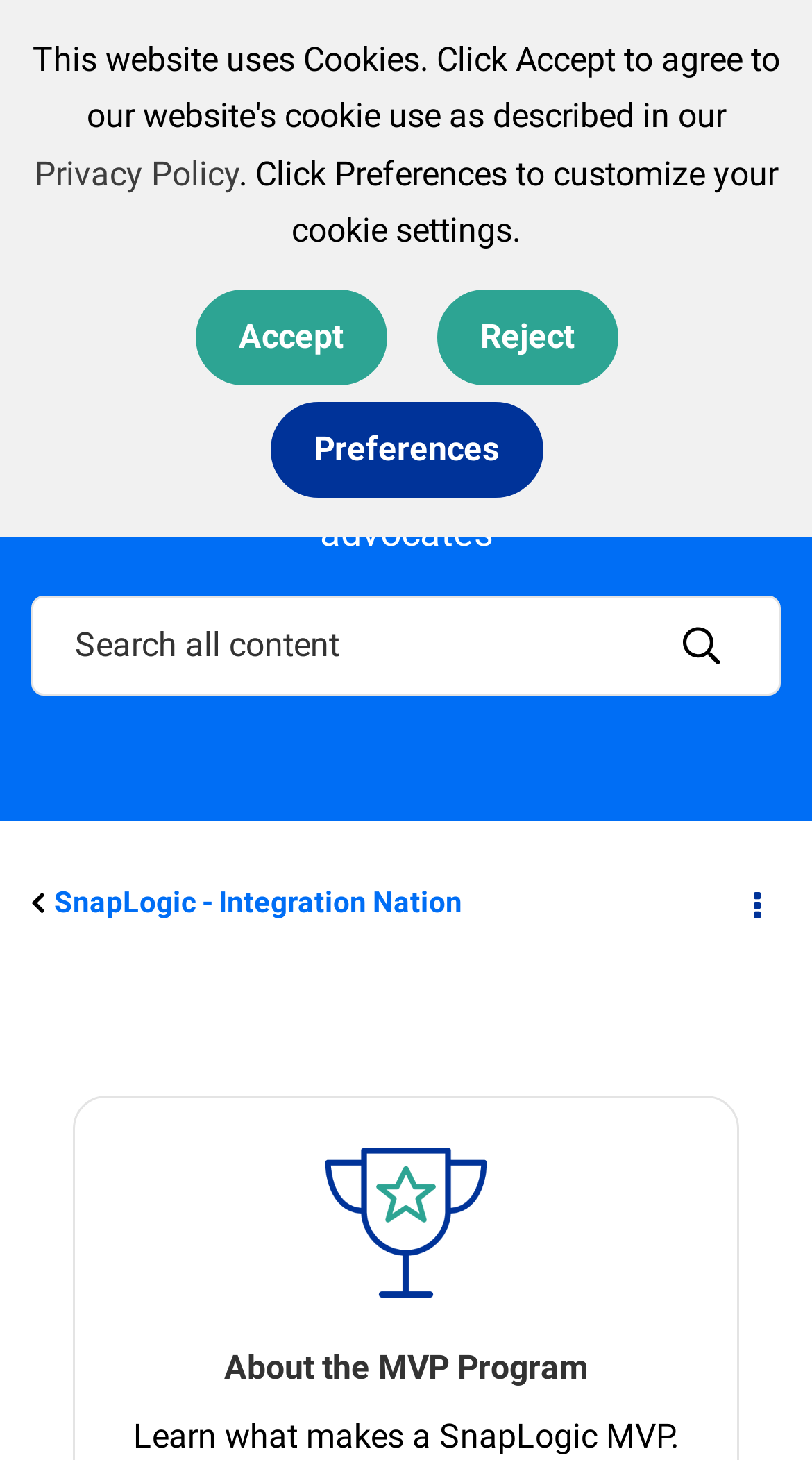How many links are in the navigation breadcrumbs?
Answer briefly with a single word or phrase based on the image.

1